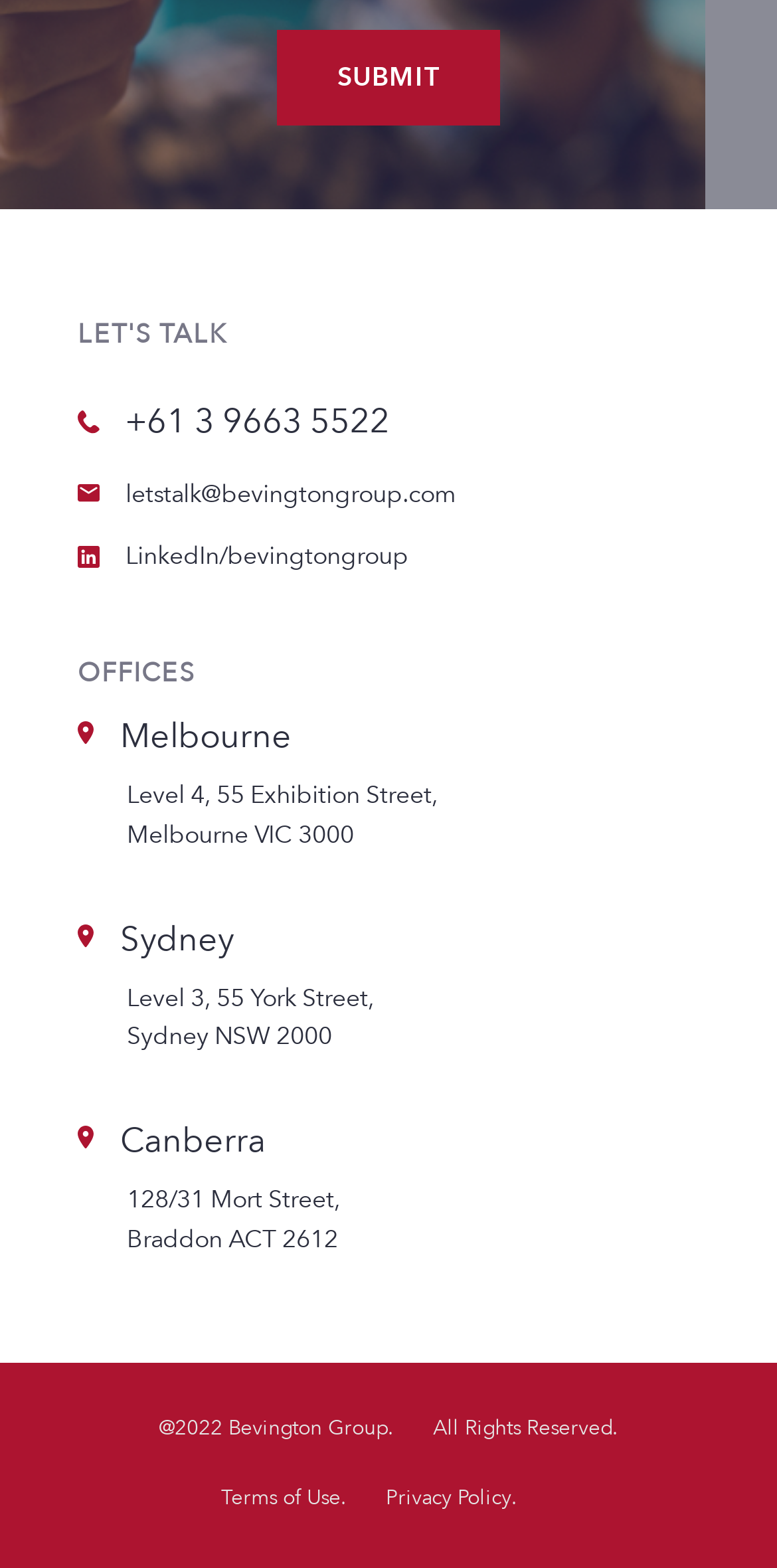How many offices are listed?
Using the visual information, answer the question in a single word or phrase.

3